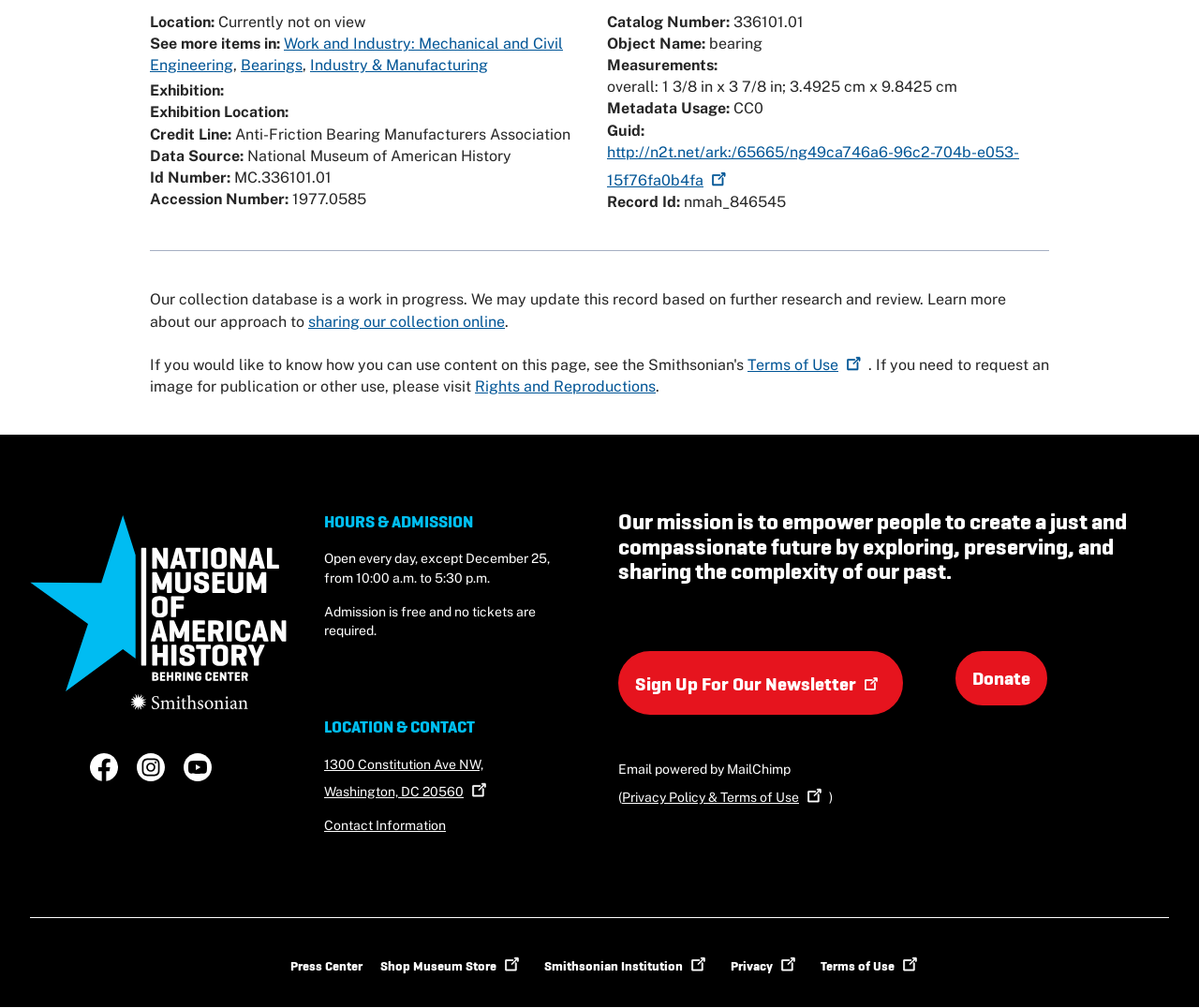Determine the bounding box coordinates for the area you should click to complete the following instruction: "Open the link to Rights and Reproductions".

[0.396, 0.374, 0.547, 0.392]